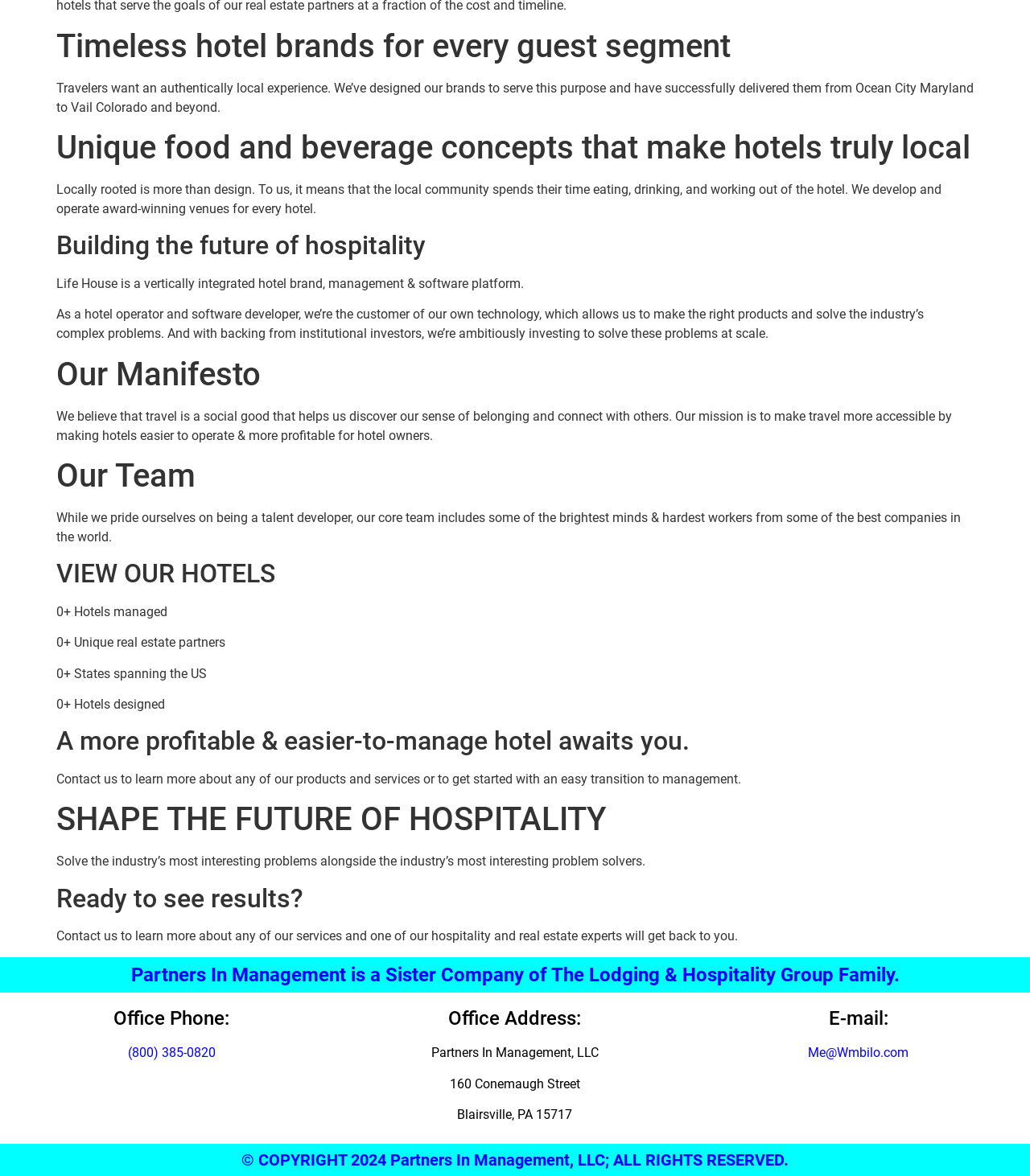Find the bounding box coordinates for the UI element whose description is: "Me@Wmbilo.com". The coordinates should be four float numbers between 0 and 1, in the format [left, top, right, bottom].

[0.784, 0.889, 0.882, 0.902]